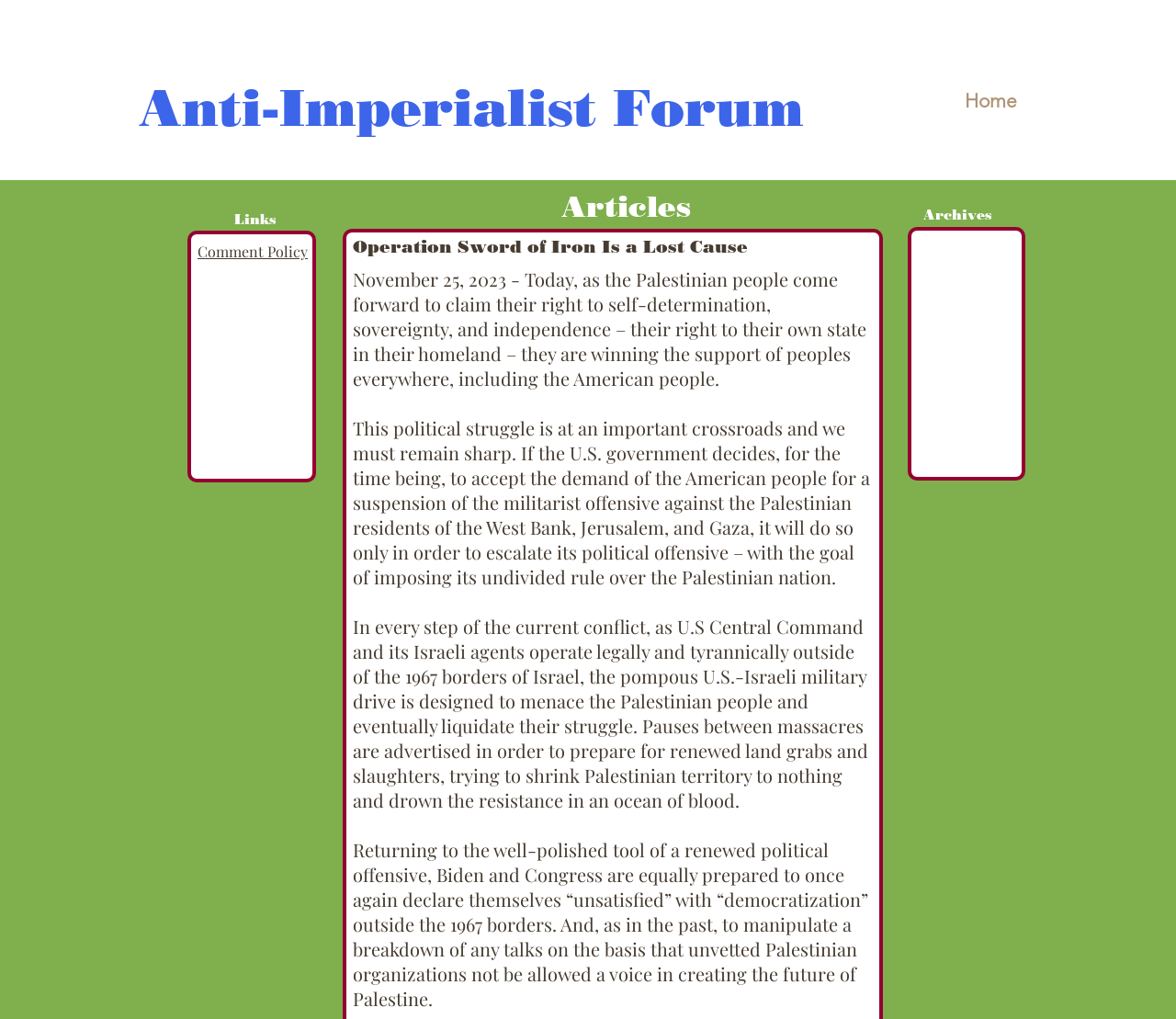Using the description: "Home", identify the bounding box of the corresponding UI element in the screenshot.

[0.809, 0.086, 0.877, 0.113]